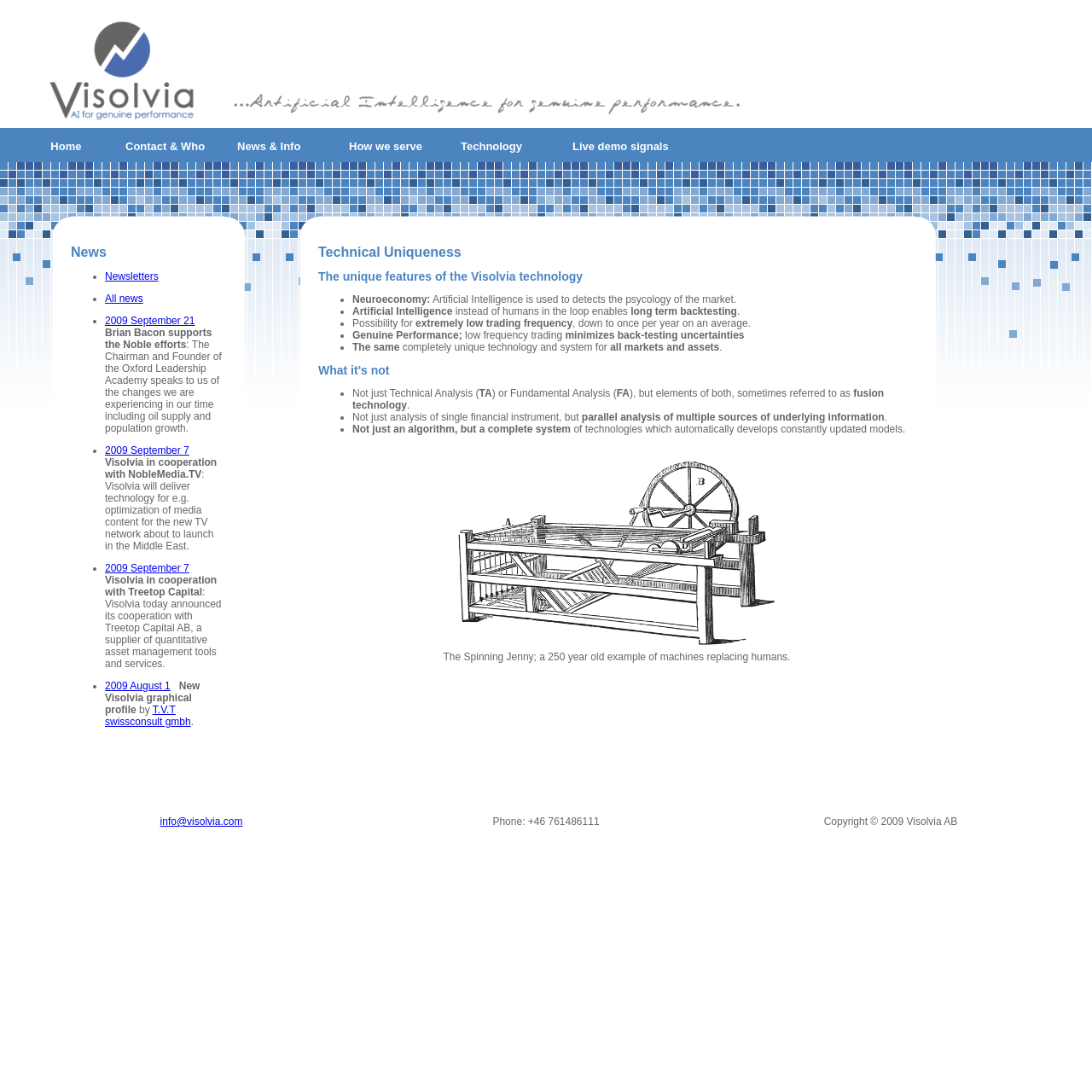What are the main sections on the webpage?
Based on the visual information, provide a detailed and comprehensive answer.

The main sections on the webpage are listed as links in the second row of the table layout, which are 'Home', 'Contact & Who', 'News & Info', 'How we serve', 'Technology', and 'Live demo signals'.